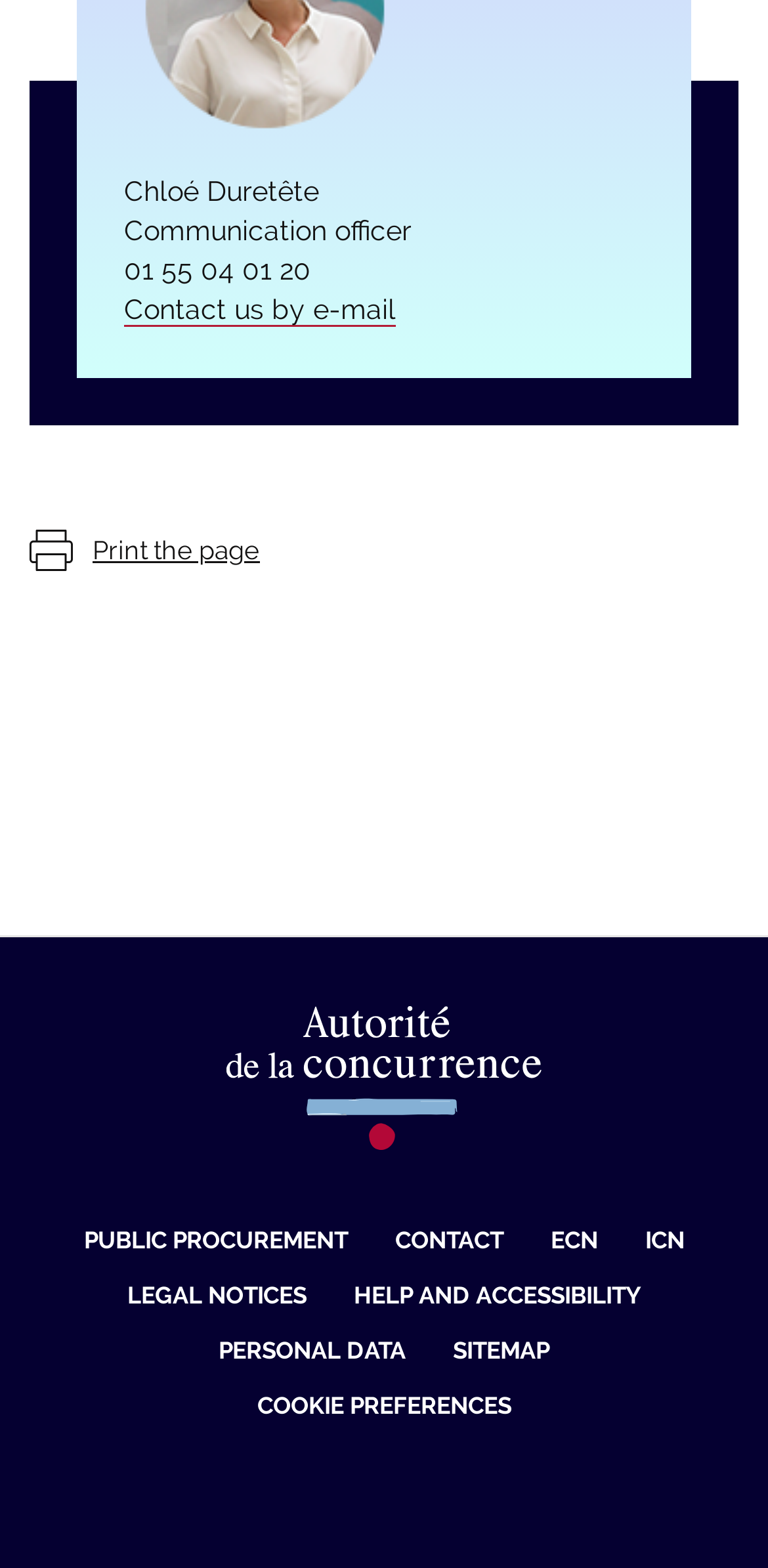Please find the bounding box coordinates of the section that needs to be clicked to achieve this instruction: "View LEGAL NOTICES".

[0.165, 0.817, 0.399, 0.835]